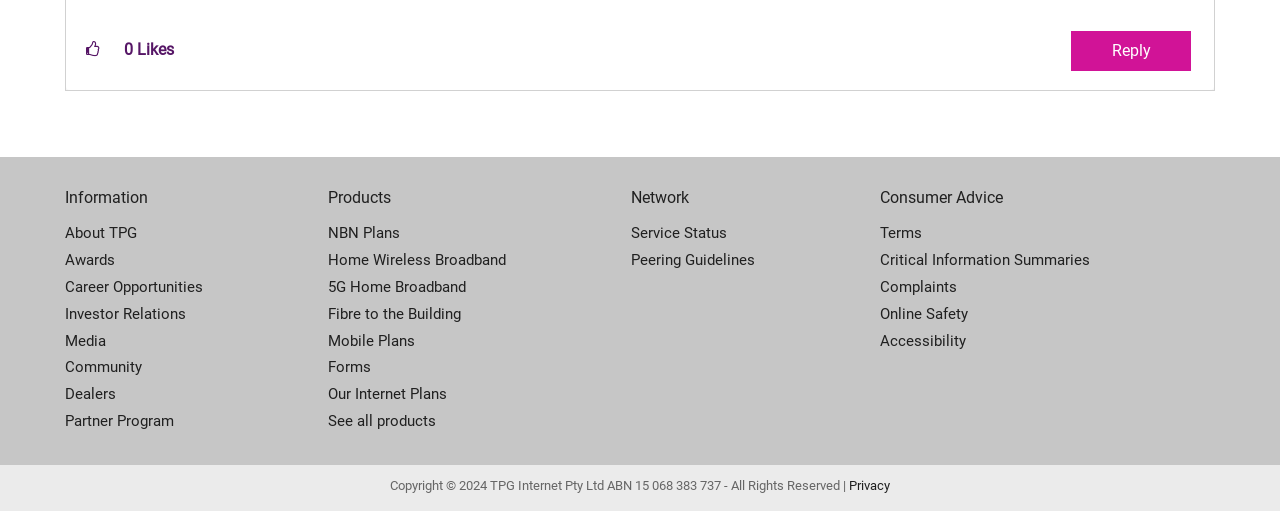Can you provide the bounding box coordinates for the element that should be clicked to implement the instruction: "Reply to this post"?

[0.837, 0.061, 0.93, 0.139]